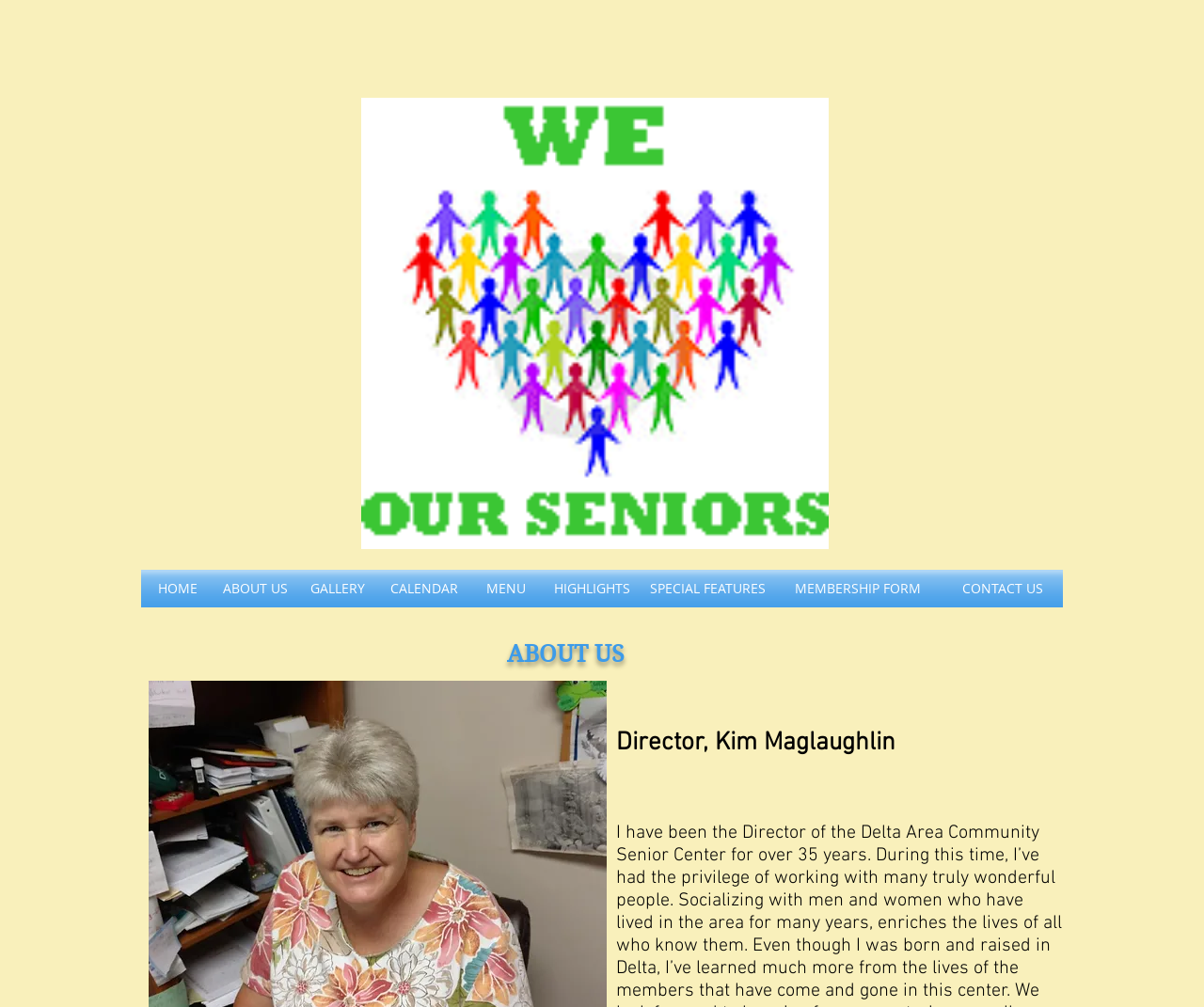What is the topic of the webpage?
Refer to the image and provide a concise answer in one word or phrase.

Senior Center